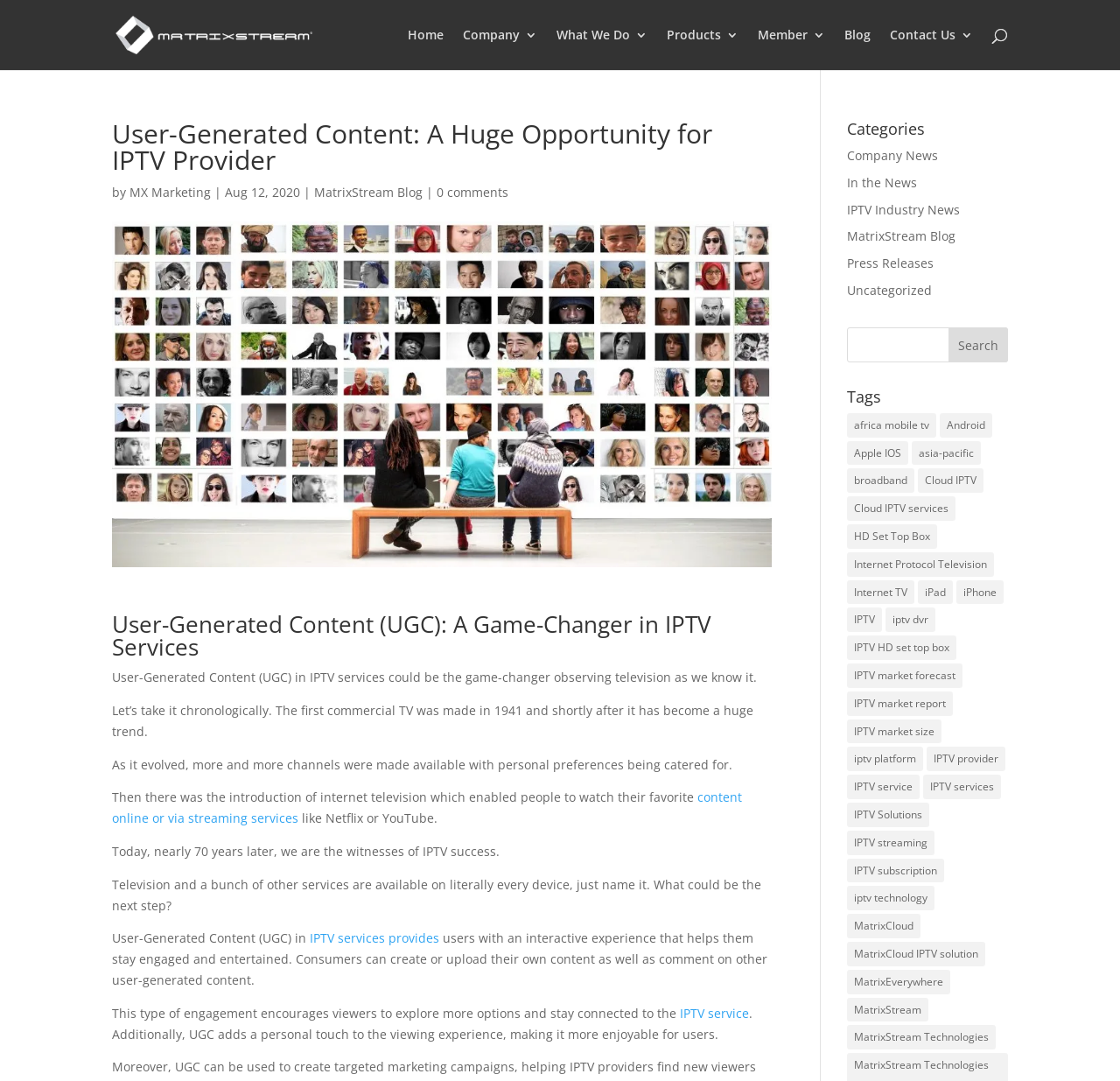What is the purpose of the search bar?
Refer to the image and respond with a one-word or short-phrase answer.

To search the blog